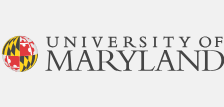Provide a thorough description of the image, including all visible elements.

The image displays the official logo of the University of Maryland. It features a stylized globe with a vibrant representation of the Maryland state flag, showcasing its iconic black and gold colors alongside red and white elements. Below the globe, the text "UNIVERSITY OF MARYLAND" is prominently displayed in a bold, modern font. This logo symbolizes the university's pride and commitment to education, research, and community engagement, reflecting its mission to foster scholarship and leadership among students.